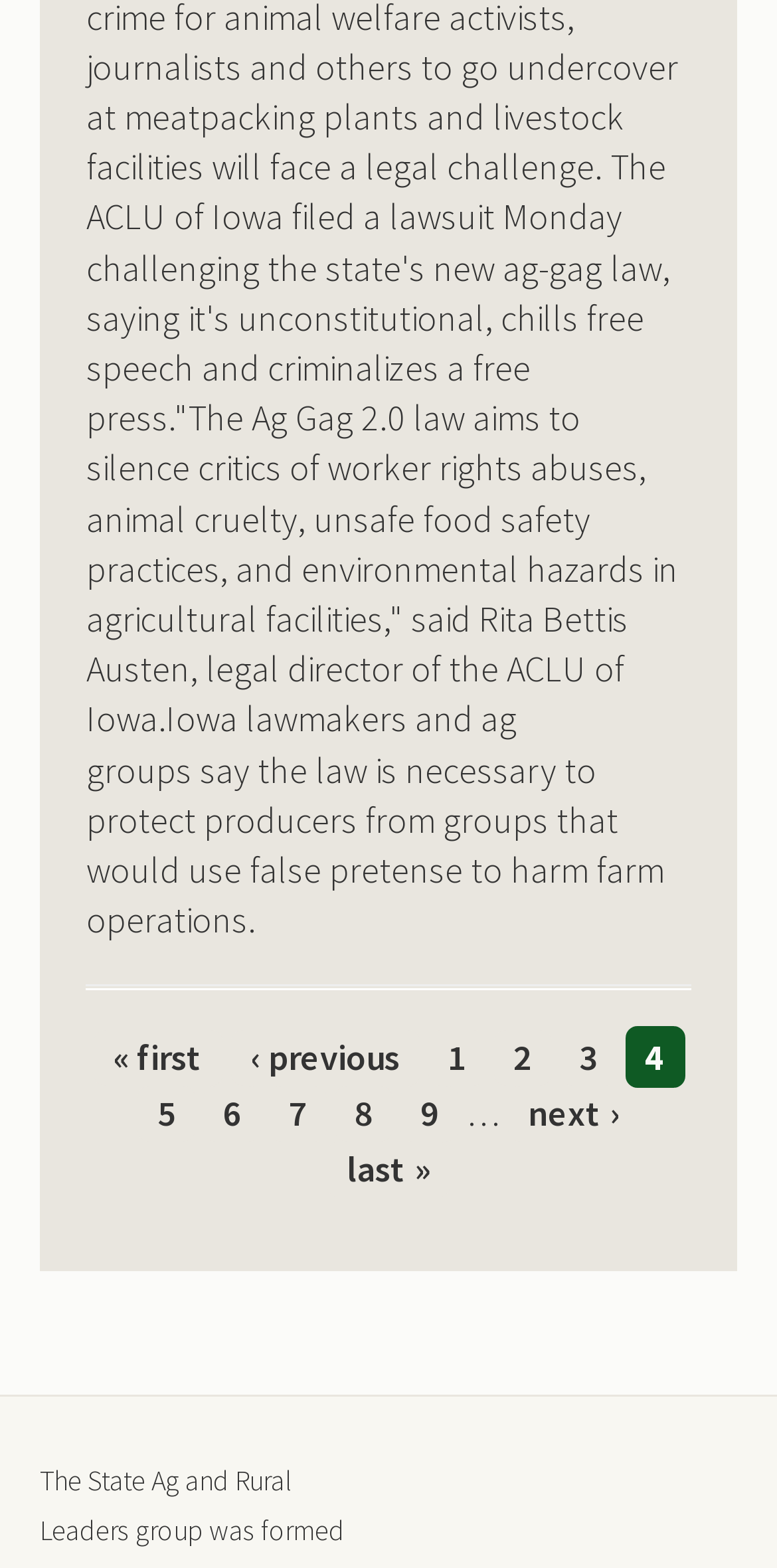Reply to the question with a single word or phrase:
What is the current page number?

1